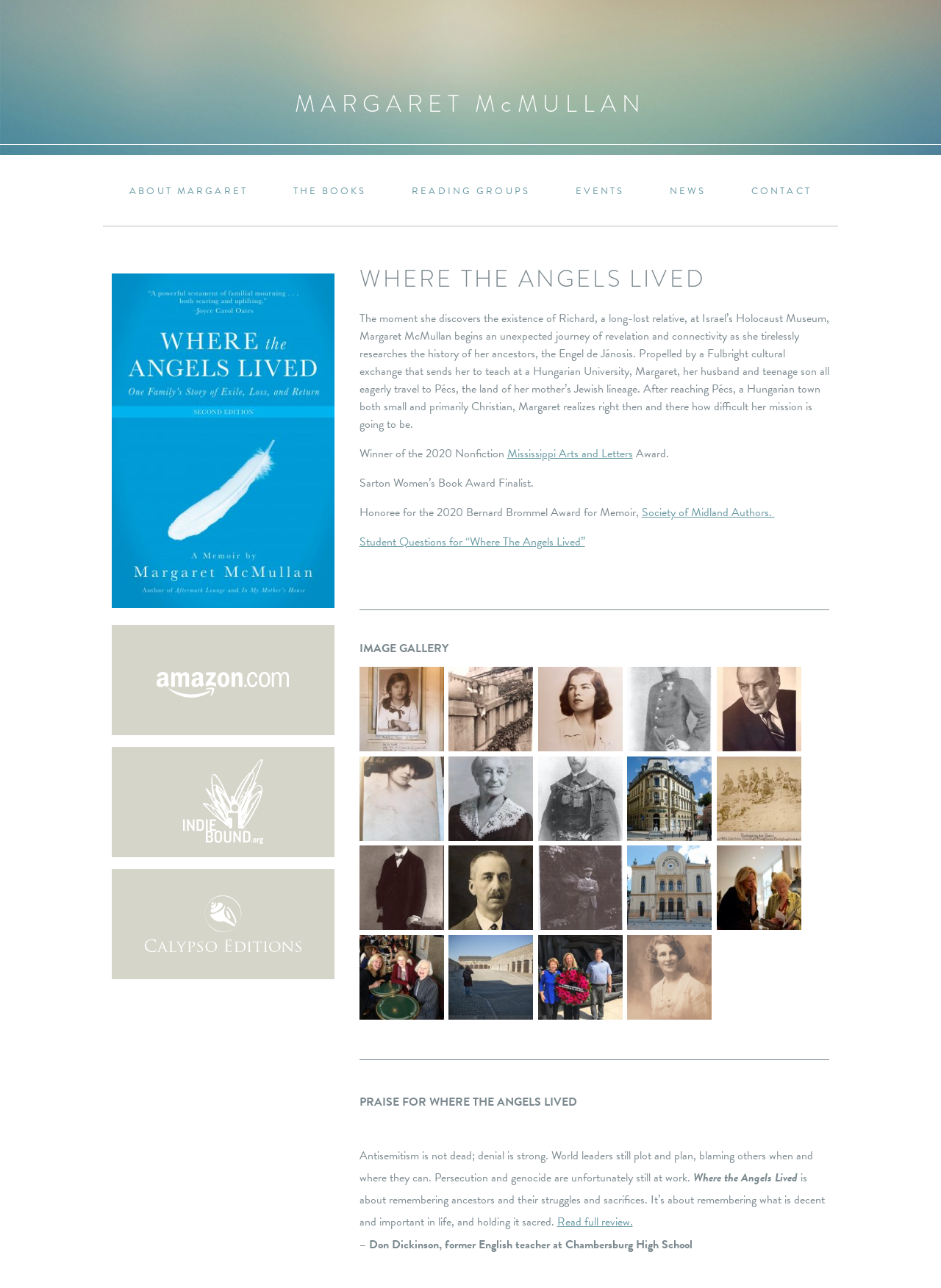What is the bounding box coordinate of the image gallery?
Please provide a detailed and thorough answer to the question.

The image gallery is located below the heading 'IMAGE GALLERY' and its bounding box coordinate can be found by looking at the coordinates of the heading, which is [0.382, 0.496, 0.881, 0.51].